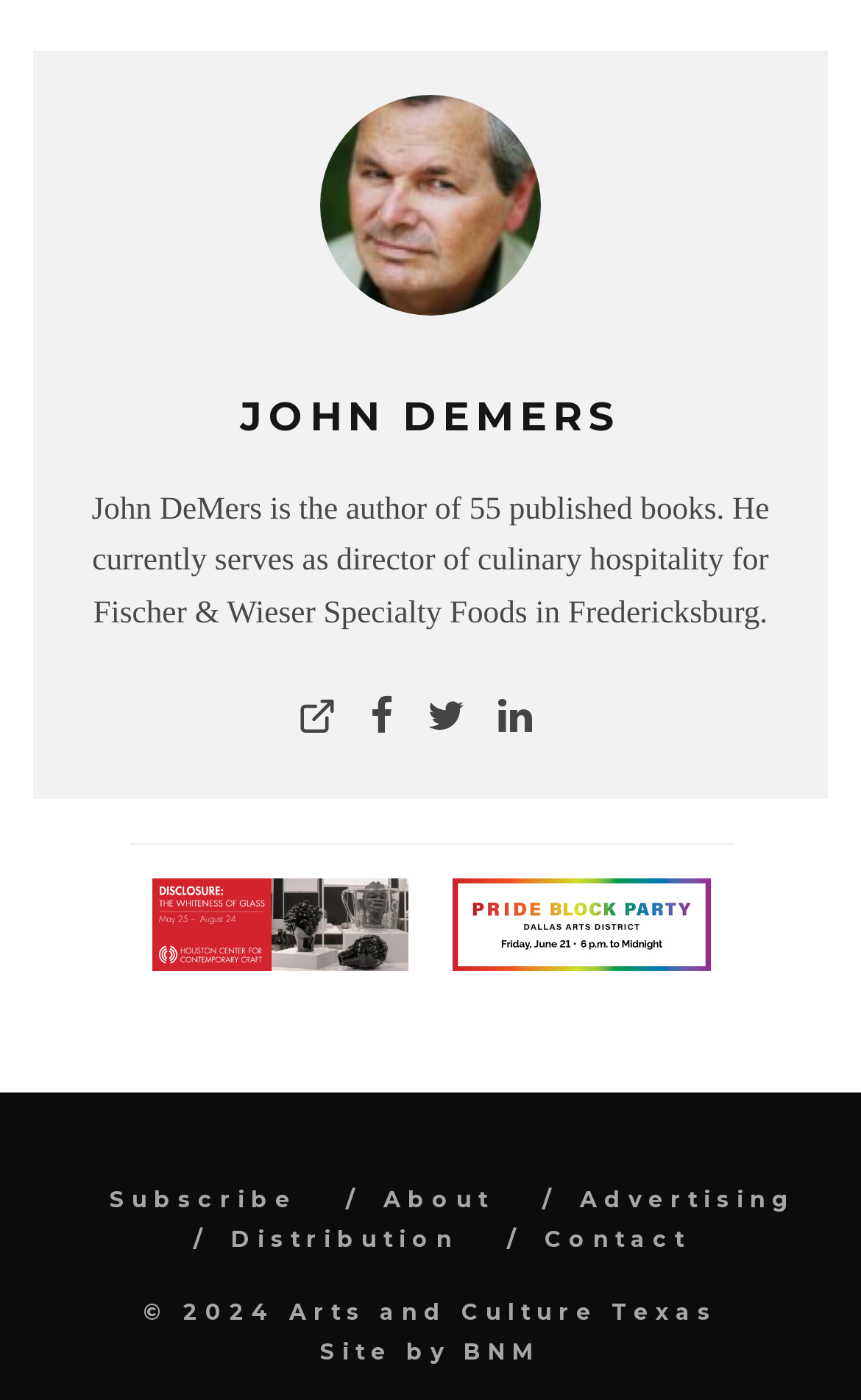What is the year of the copyright?
Using the details from the image, give an elaborate explanation to answer the question.

The StaticText element with the text '© 2024 Arts and Culture Texas' indicates that the year of the copyright is 2024.